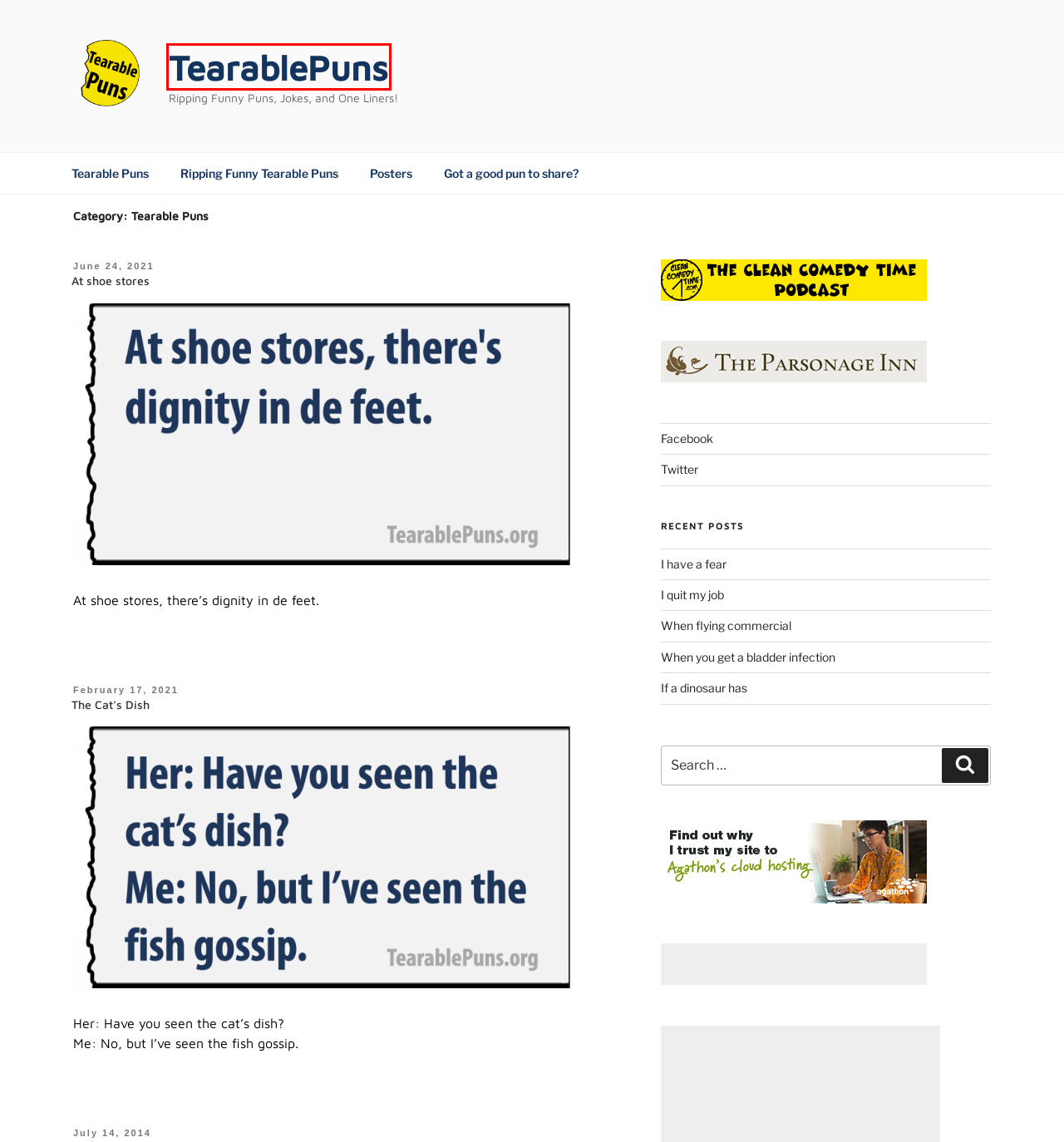You’re provided with a screenshot of a webpage that has a red bounding box around an element. Choose the best matching webpage description for the new page after clicking the element in the red box. The options are:
A. Clean Comedy Time - It's Clean Comedy Time!
B. To remove slack from rope - TearablePuns
C. I quit my job - TearablePuns
D. The Parsonage Inn | An Elegant 1882 Grand Rapids Bed and Breakfast
E. Ripping Funny Tearable Puns - TearablePuns
F. Got a good pun to share? - TearablePuns
G. TearablePuns - Ripping Funny Puns, Jokes, and One Liners!
H. I have a fear - TearablePuns

G